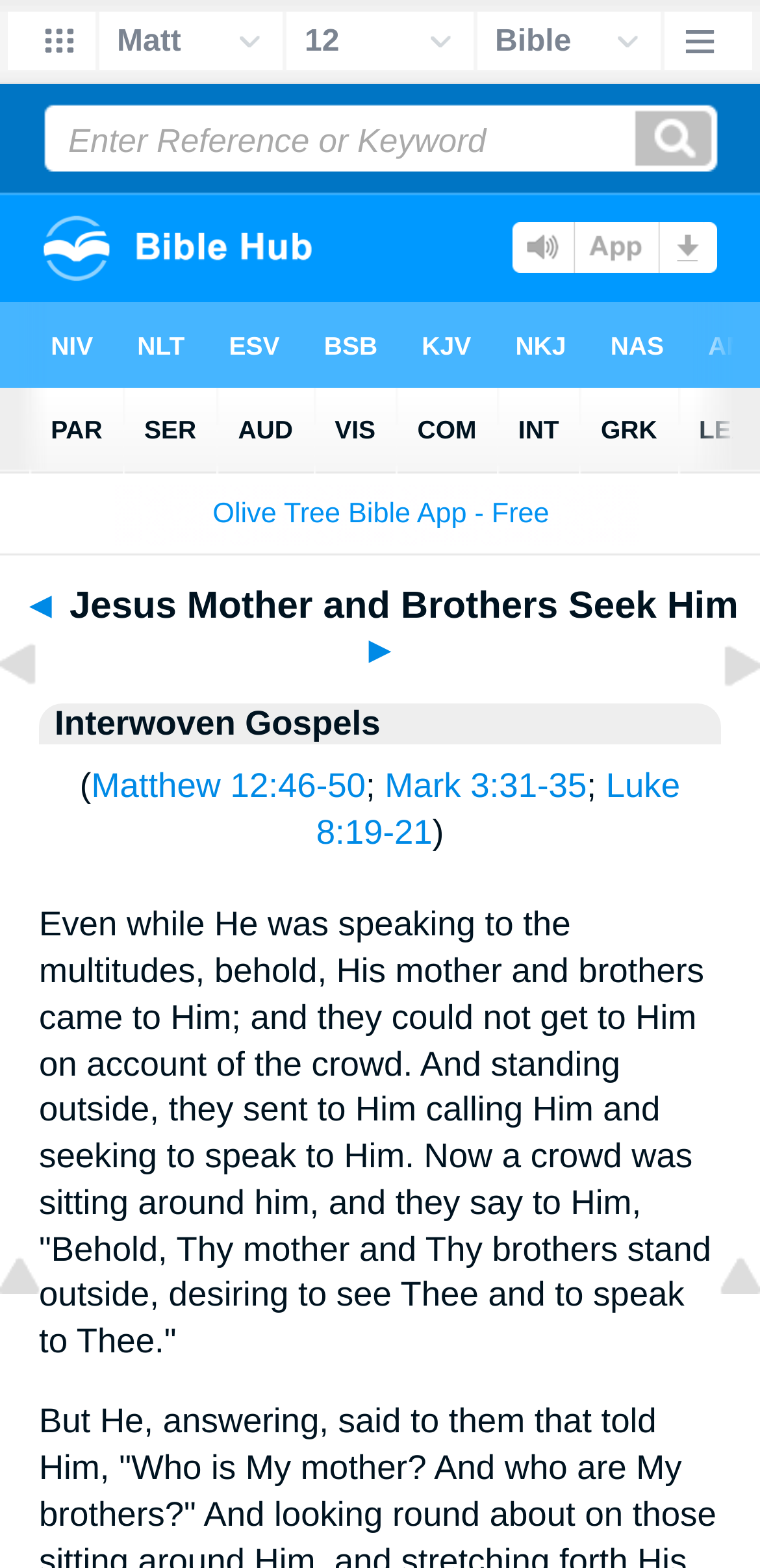Please provide the bounding box coordinates for the element that needs to be clicked to perform the following instruction: "Click on 'Bible'". The coordinates should be given as four float numbers between 0 and 1, i.e., [left, top, right, bottom].

[0.36, 0.326, 0.4, 0.334]